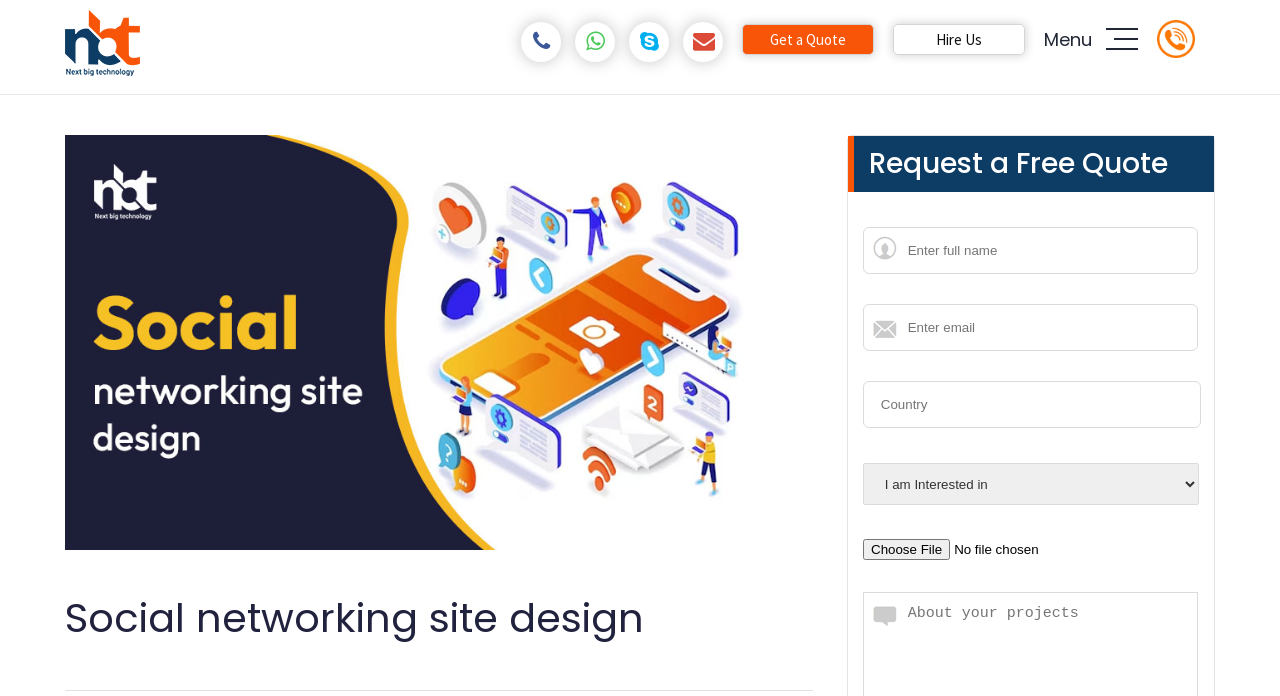Determine the bounding box coordinates of the clickable region to execute the instruction: "Click the 'Get a Quote' link". The coordinates should be four float numbers between 0 and 1, denoted as [left, top, right, bottom].

[0.58, 0.034, 0.683, 0.078]